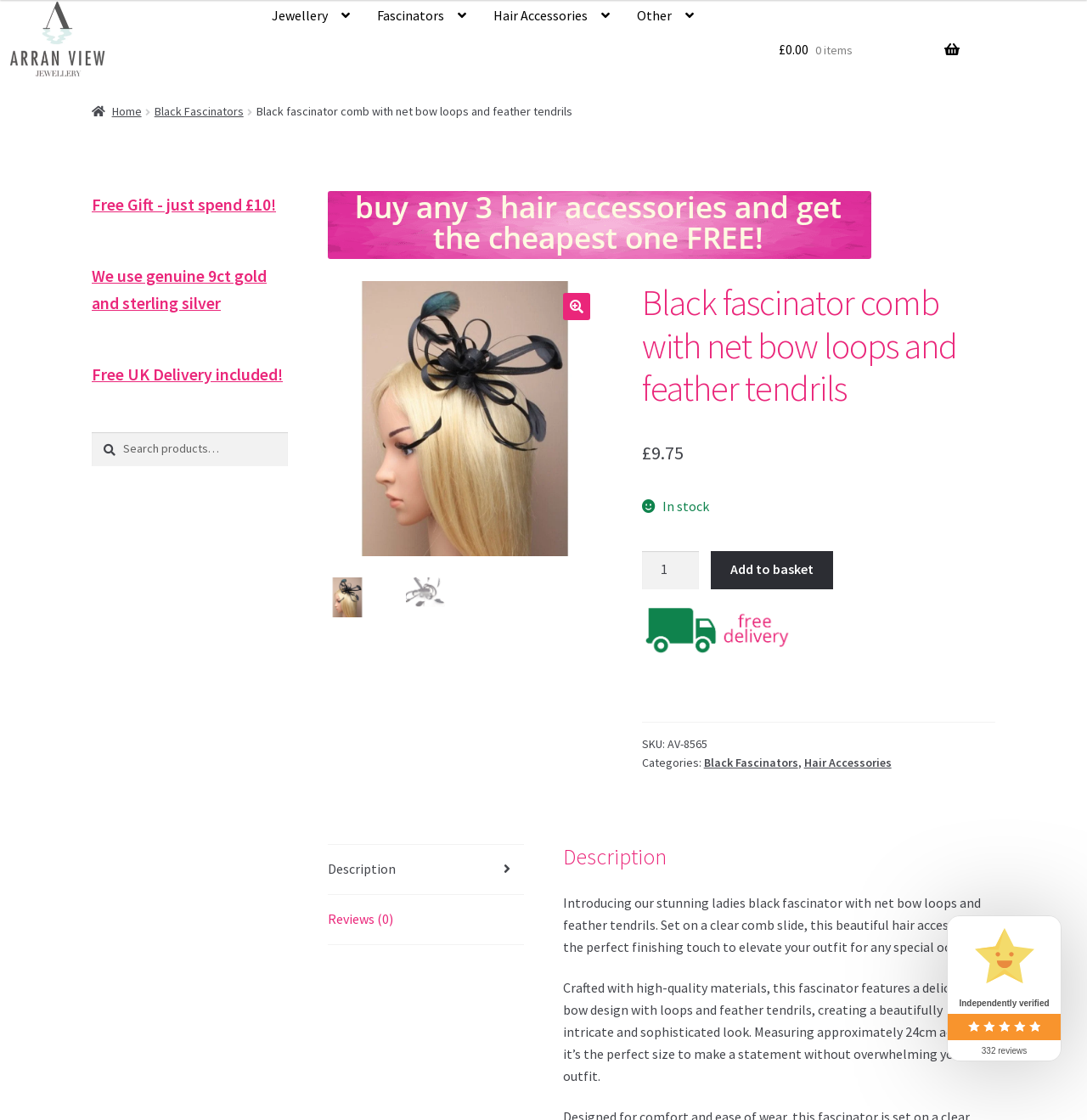Summarize the webpage in an elaborate manner.

This webpage is an e-commerce product page for a black fascinator comb with net bow loops and feather tendrils. At the top left corner, there is a logo and a navigation menu with links to "Home" and "Black Fascinators". Below the navigation menu, there is a breadcrumb trail showing the product's category hierarchy.

On the top right corner, there is a shopping cart icon with a "£0.00 0 items" label. Next to it, there is a search bar with a magnifying glass icon.

The main product image is displayed prominently in the center of the page, with a model wearing the fascinator. Below the image, there is a product description heading, followed by the product name, price (£9.75), and a "In stock" label. There is also a quantity selector and an "Add to basket" button.

To the right of the product image, there are several smaller images showcasing the product from different angles. Below these images, there is a section with links to "Description", "Reviews (0)", and other product information.

The product description is divided into two paragraphs, detailing the features and quality of the fascinator. Below the description, there are links to "Free delivery on all UK orders" and product categories.

On the bottom left corner, there is a complementary section with headings and links to "Free Gift - just spend £10!", "We use genuine 9ct gold and sterling silver", and "Free UK Delivery included!". There is also a search bar with a "Search for:" label.

At the bottom of the page, there are several trust badges and security icons, along with a "332 reviews" label.